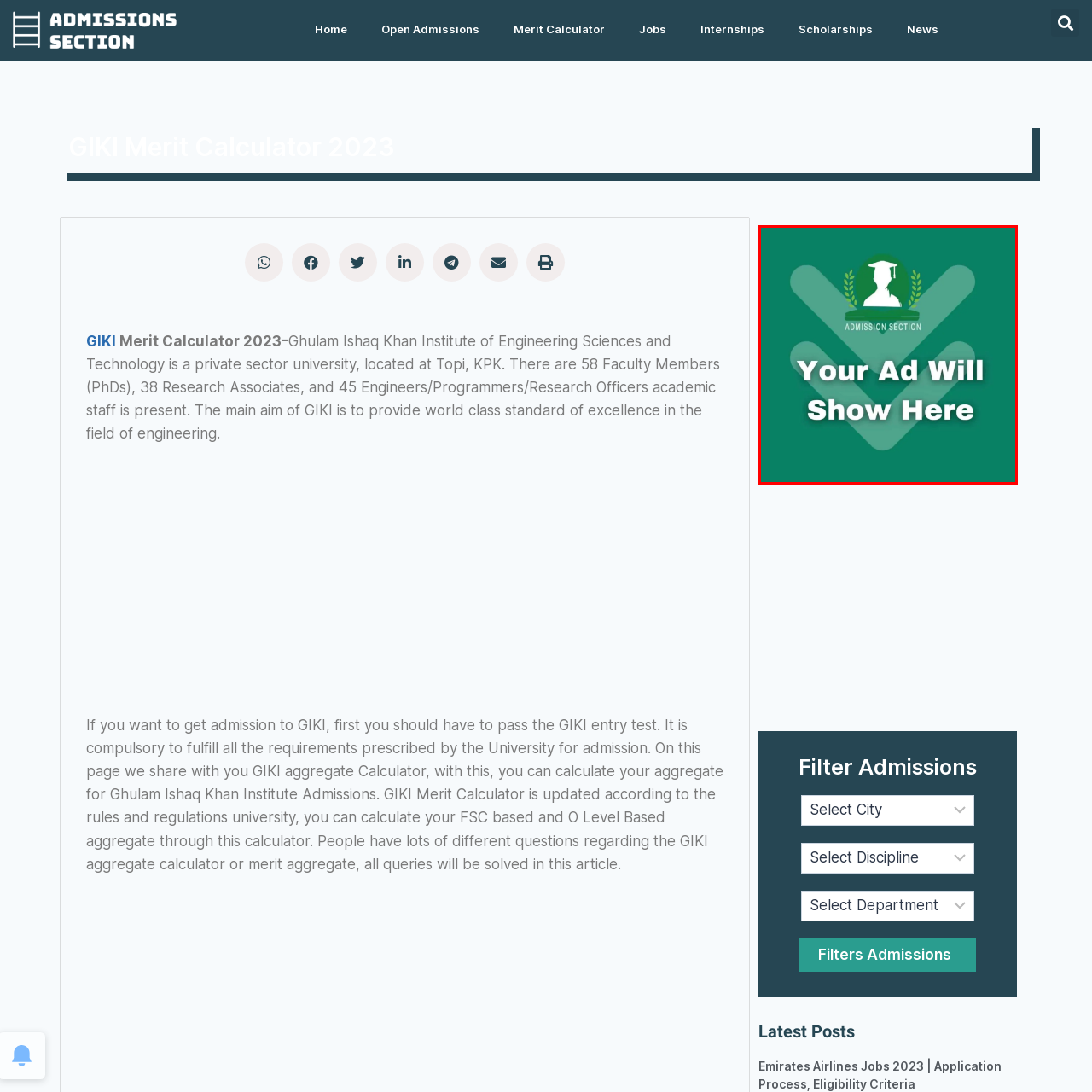What symbolizes education and achievement in the image?
Examine the image highlighted by the red bounding box and provide a thorough and detailed answer based on your observations.

The caption describes a stylized graduation cap icon, surrounded by laurel wreaths, which symbolizes education and achievement in the image.